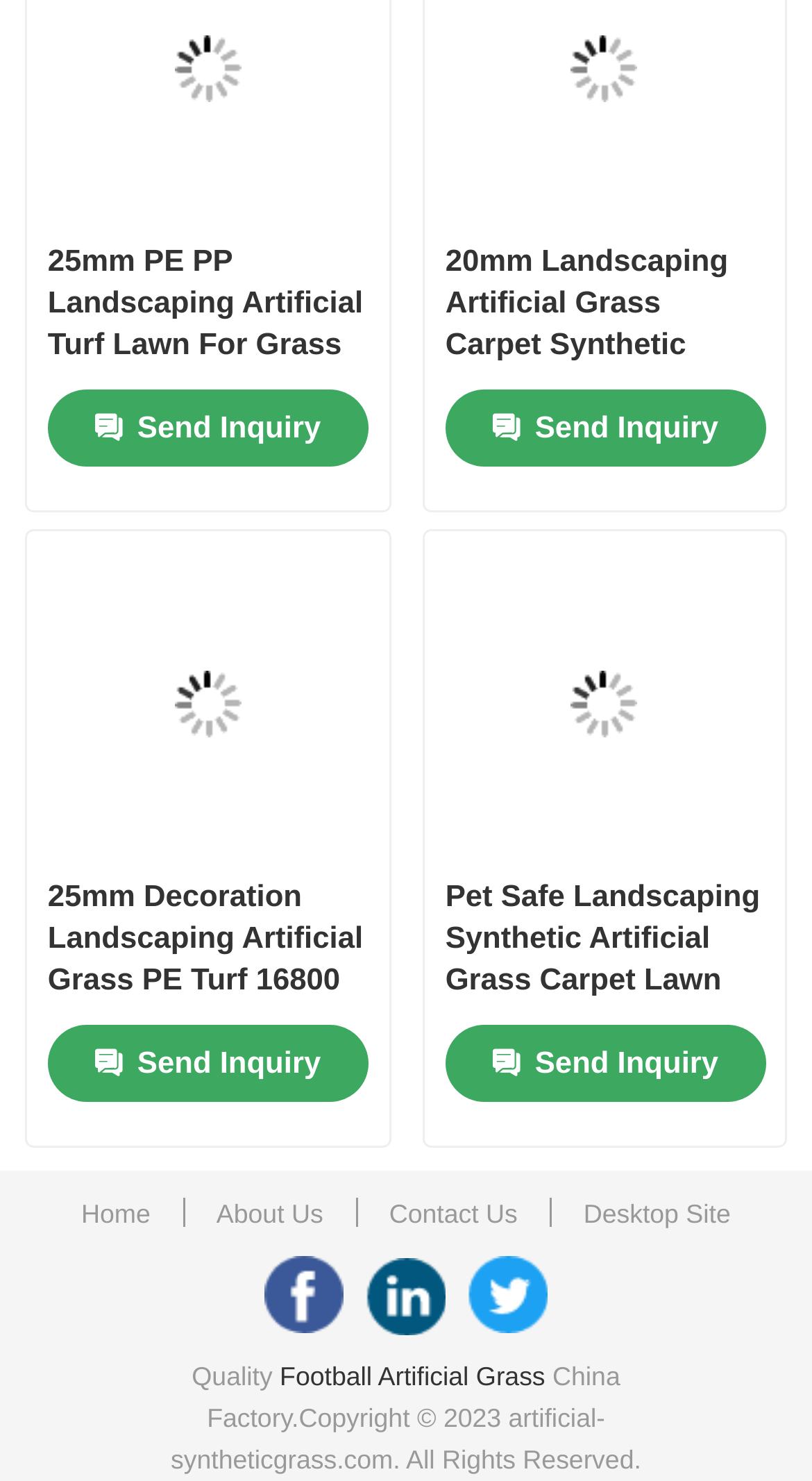Provide the bounding box coordinates for the UI element that is described by this text: "Home". The coordinates should be in the form of four float numbers between 0 and 1: [left, top, right, bottom].

[0.08, 0.105, 0.92, 0.182]